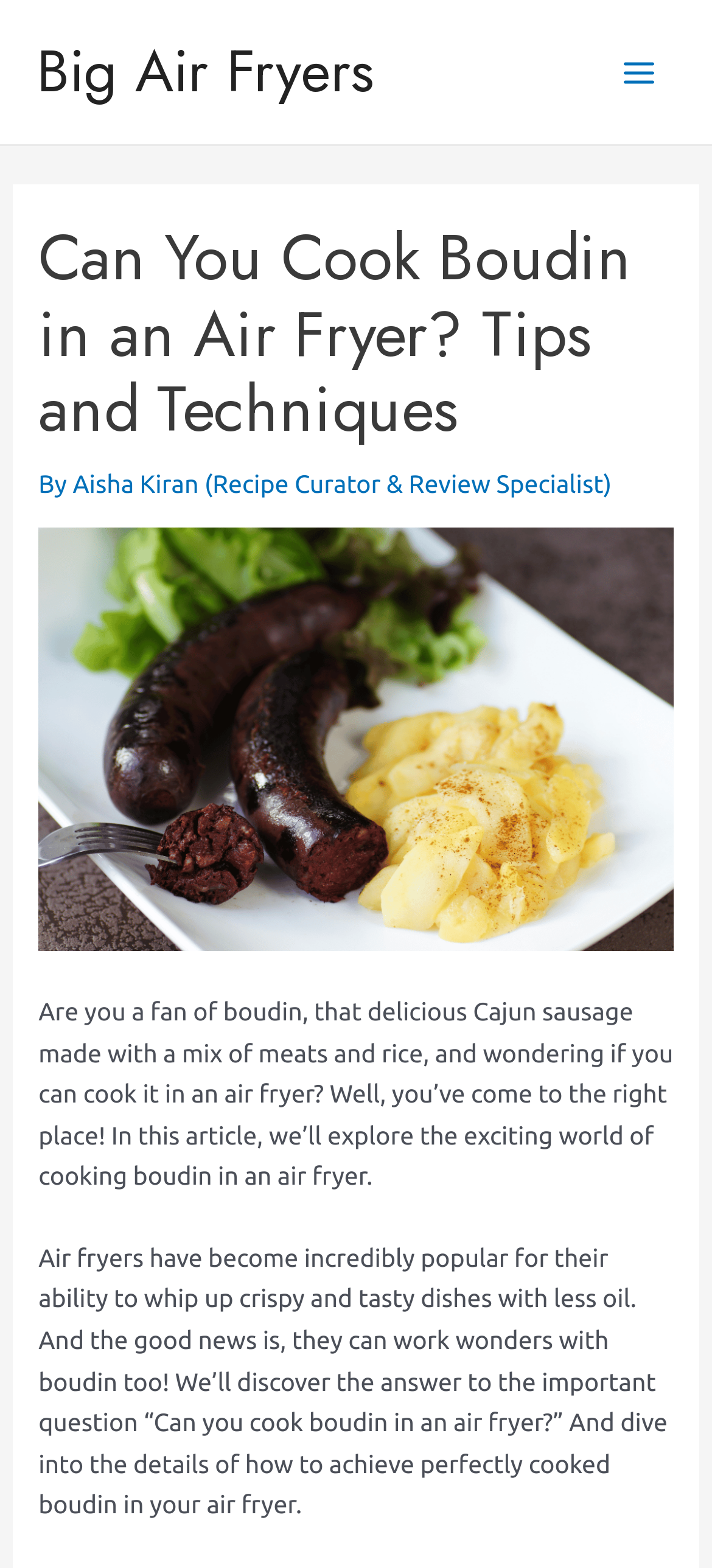Extract the bounding box coordinates for the described element: "Main Menu". The coordinates should be represented as four float numbers between 0 and 1: [left, top, right, bottom].

[0.845, 0.022, 0.949, 0.07]